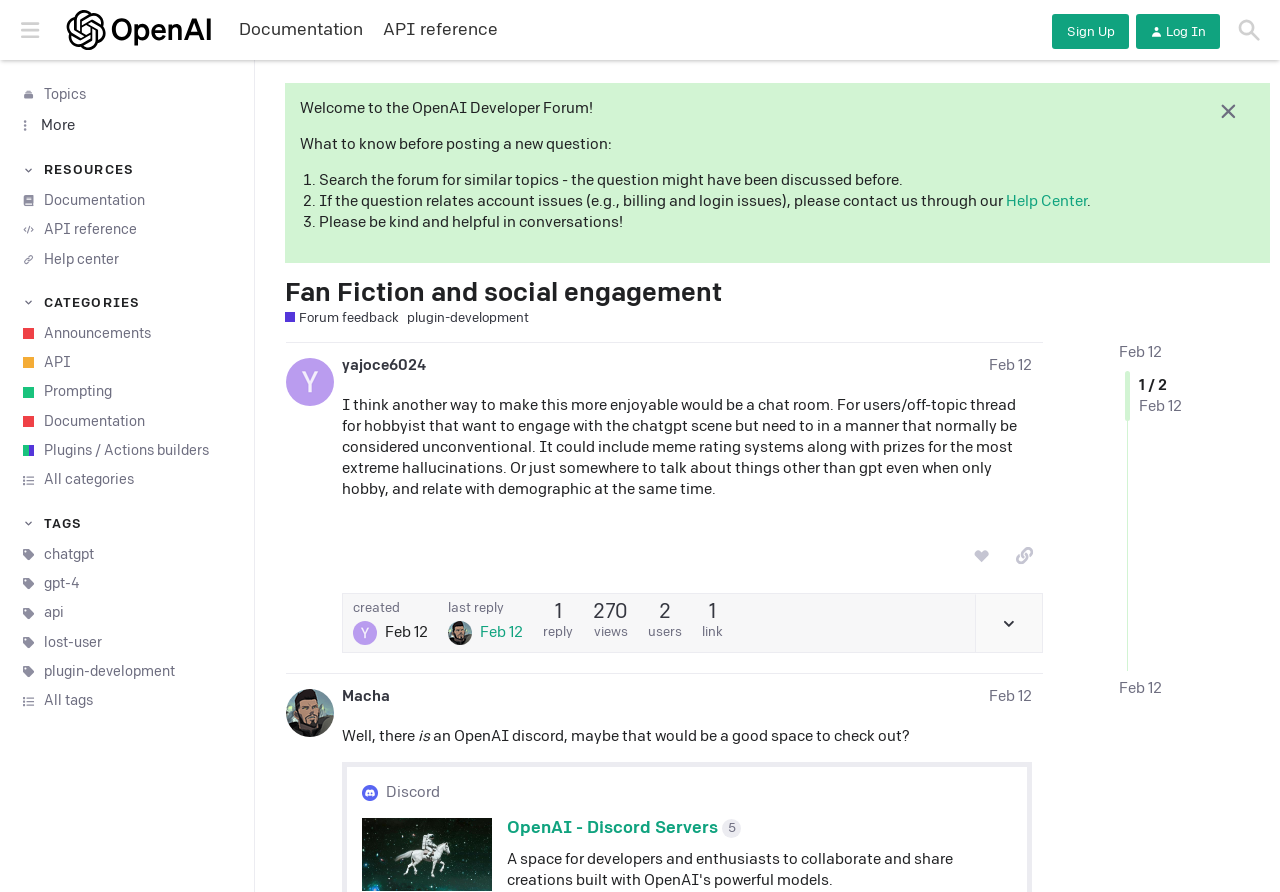Find the coordinates for the bounding box of the element with this description: "Discord".

[0.301, 0.877, 0.343, 0.9]